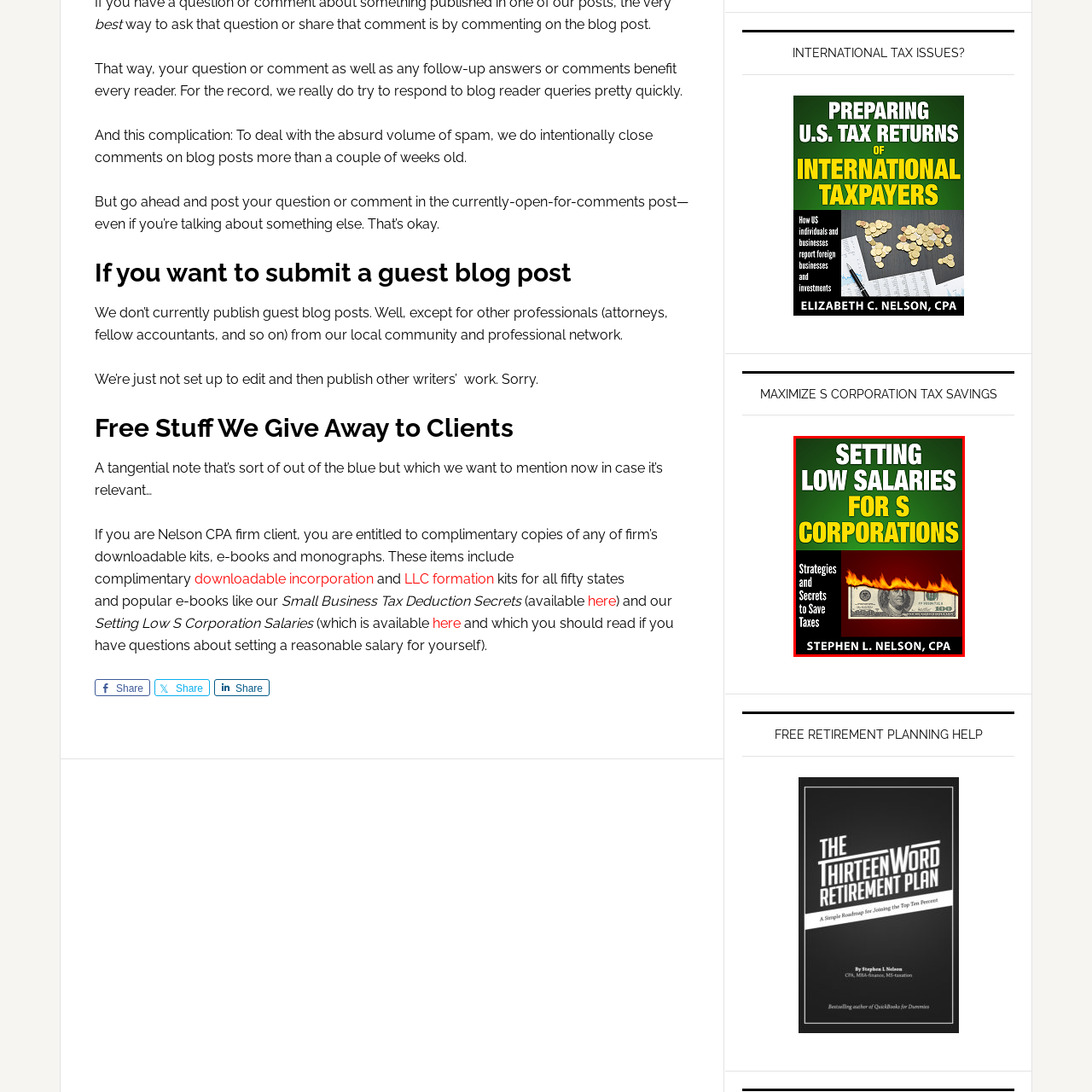Offer a thorough and descriptive summary of the image captured in the red bounding box.

The image features a book cover titled "Setting Low Salaries for S Corporations," authored by Stephen L. Nelson, CPA. The cover is designed with a bold green background, prominently displaying the title in bright yellow and white lettering, emphasizing key concepts of salary management for S corporations. Below the title, the subtitle "Strategies and Secrets to Save Taxes" hints at the practical advice contained within the book. A visual element includes a depiction of a burning hundred-dollar bill, symbolizing the potential financial implications of salary decisions. This cover effectively combines eye-catching design with informative content aimed at business owners and accountants looking to optimize tax savings through strategic salary setting.